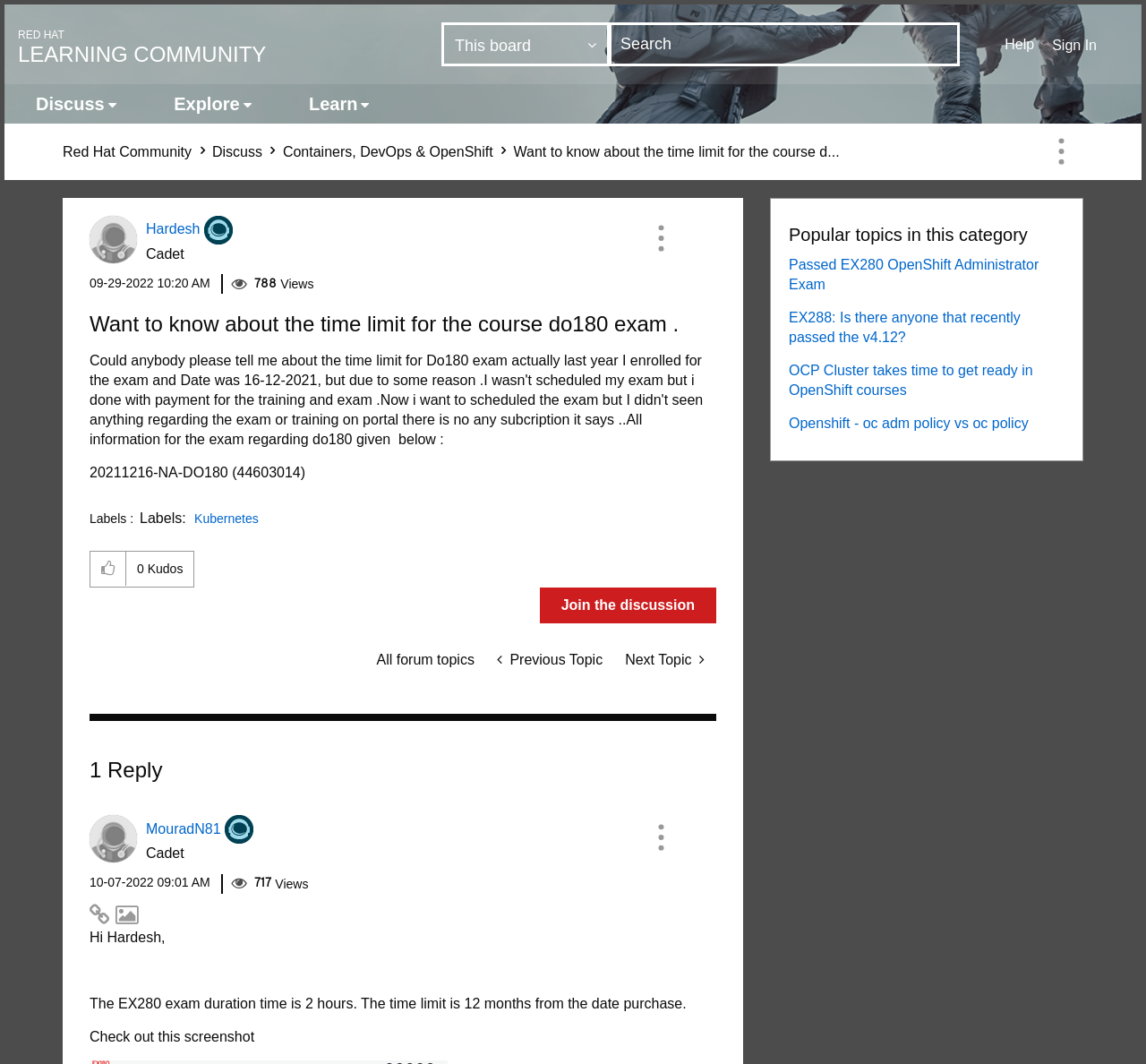Identify the bounding box for the UI element specified in this description: "Containers, DevOps & OpenShift". The coordinates must be four float numbers between 0 and 1, formatted as [left, top, right, bottom].

[0.247, 0.136, 0.43, 0.15]